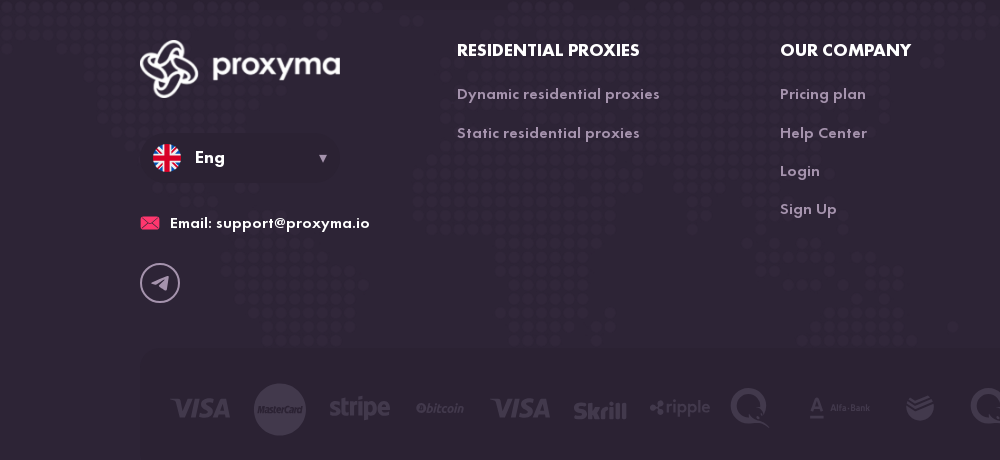Provide a one-word or short-phrase response to the question:
What is the purpose of the language selection dropdown?

To select language